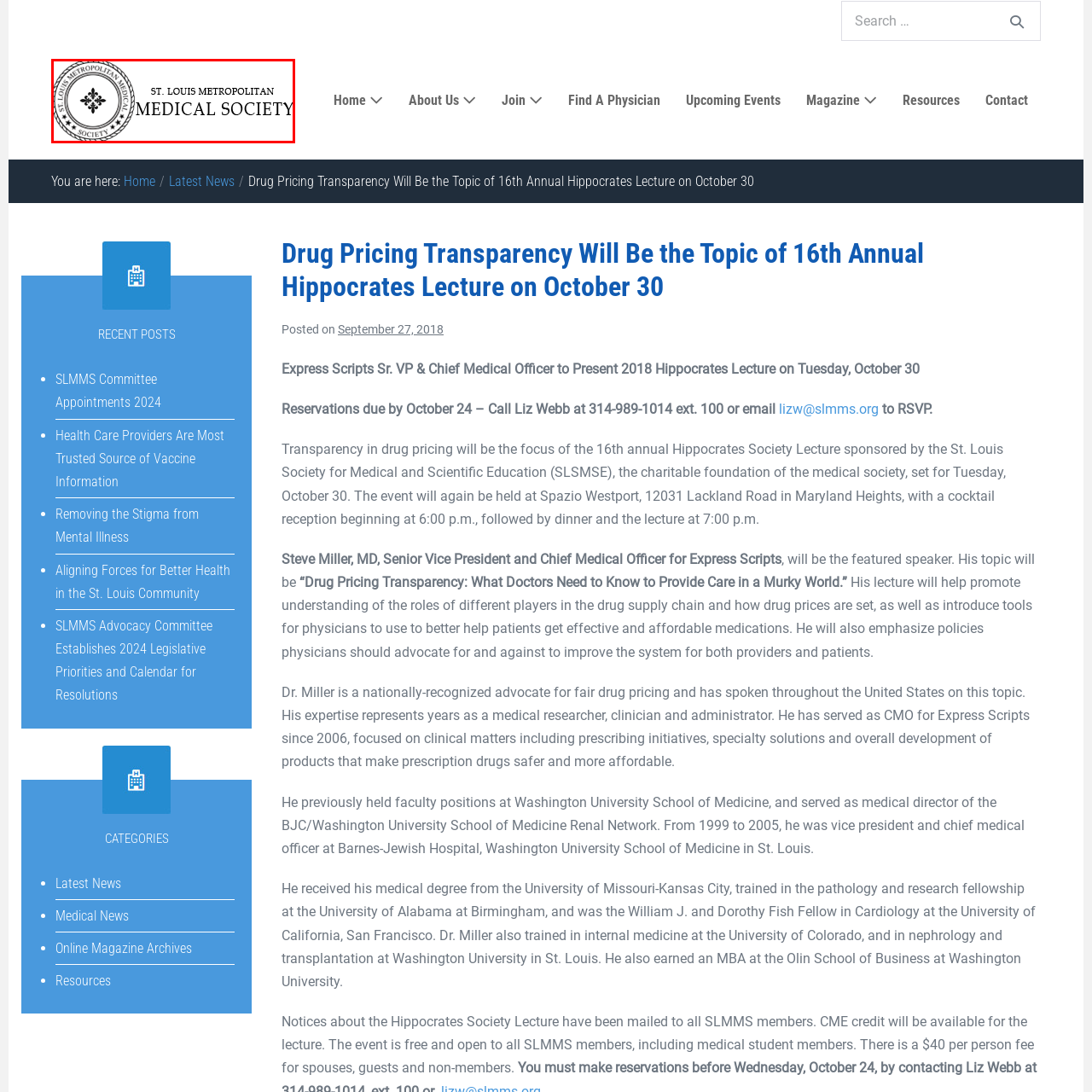What is the focus of the 16th Annual Hippocrates Lecture?
Analyze the image enclosed by the red bounding box and reply with a one-word or phrase answer.

drug pricing transparency